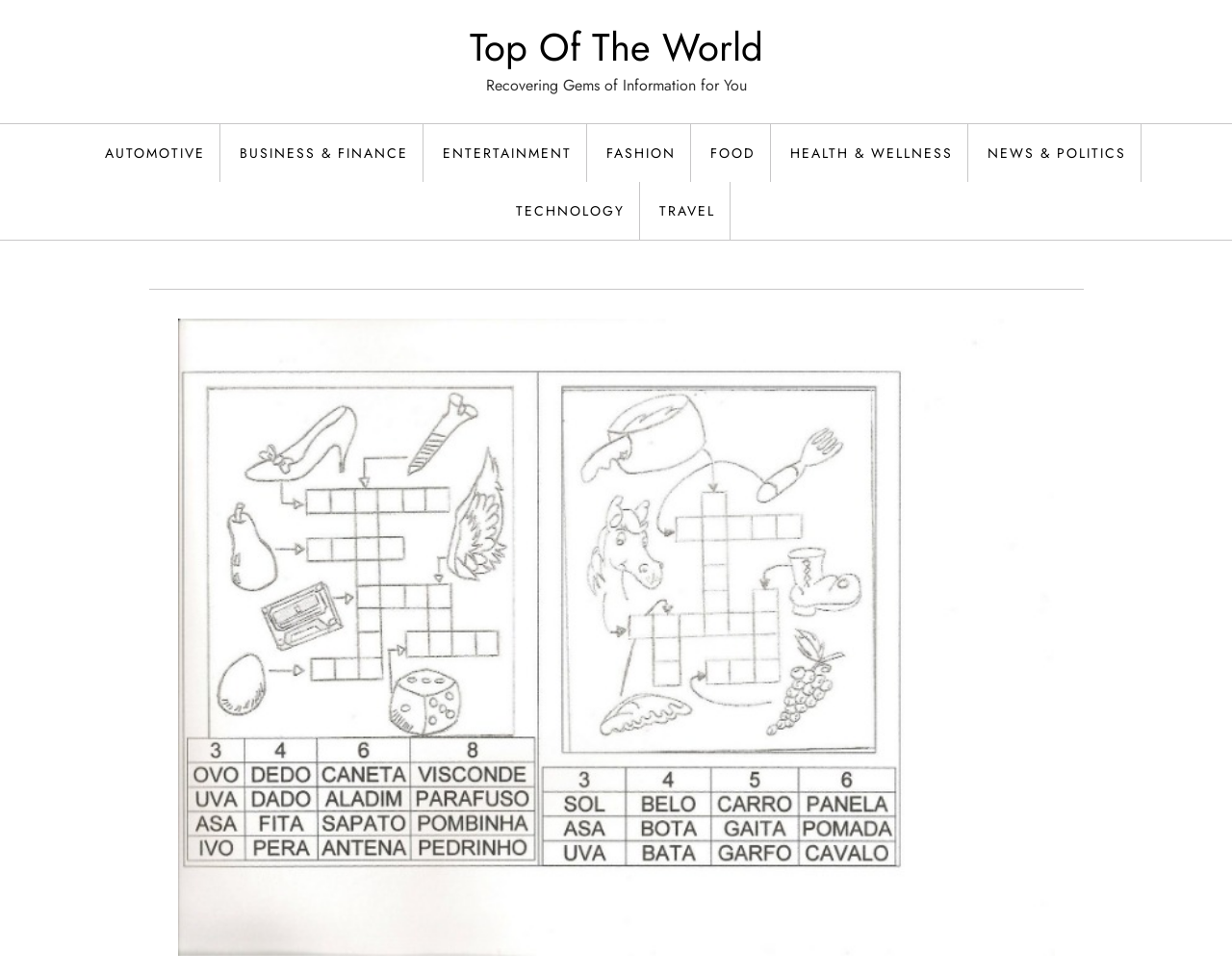Analyze the image and answer the question with as much detail as possible: 
What is the purpose of the 'Recovering Gems of Information for You' text?

The text 'Recovering Gems of Information for You' appears to be a tagline or slogan for the webpage, indicating that the webpage is focused on providing valuable information to its users.